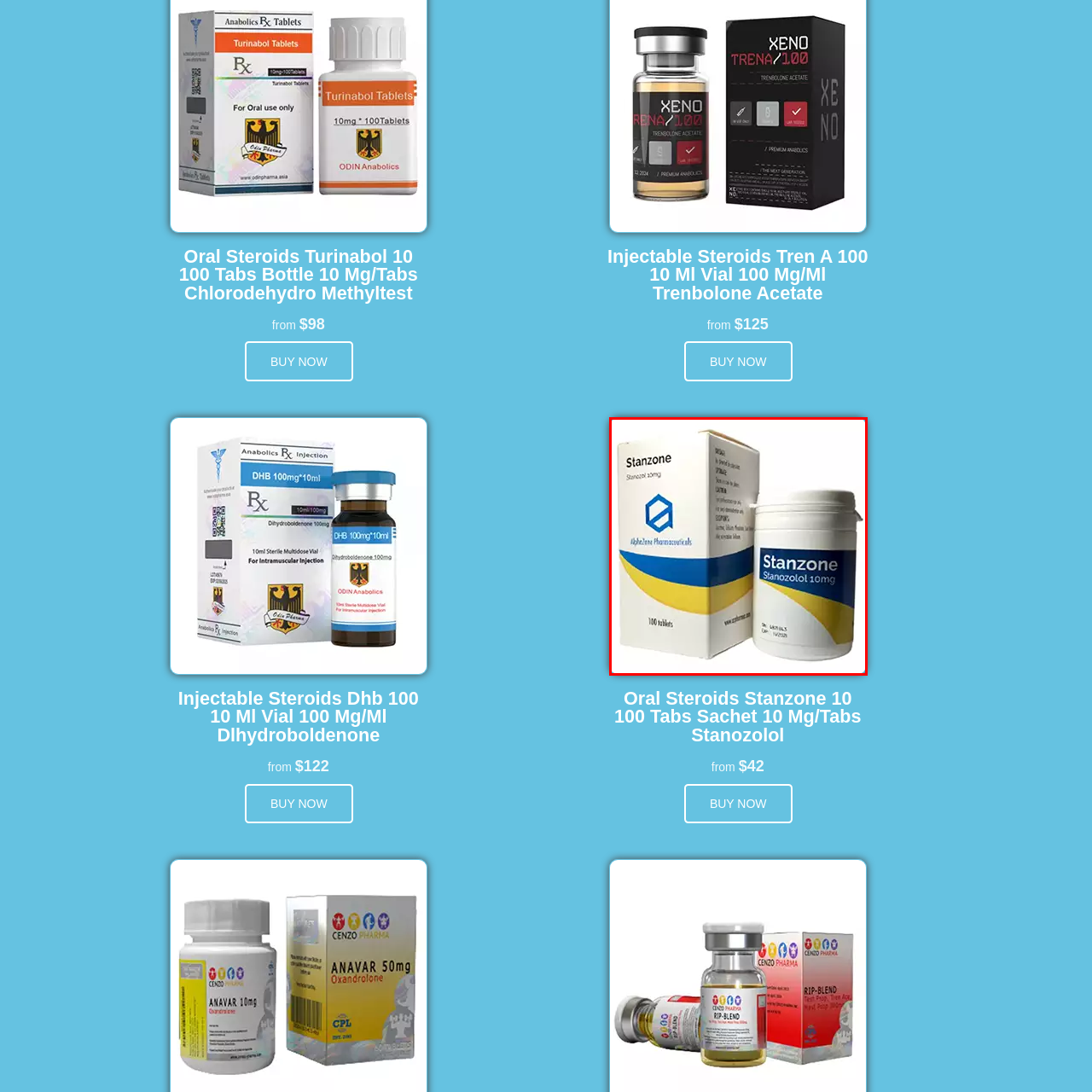Give a thorough account of what is shown in the red-encased segment of the image.

The image showcases a product titled "Stanzone," featuring Stanozolol in a dosage of 10 mg per tablet. The presentation includes a prominently displayed white cylindrical container with a blue label and a color-blocked design, alongside its corresponding packaging box. The box is designed with a clean layout, showcasing the product name and dosage, as well as the manufacturer, AlphaZone Pharmaceuticals. The container indicates that it holds 100 tablets, suggesting an ample supply for users. This product is categorized under oral steroids, aimed at performance enhancement and muscle building. The aesthetic of both the container and box reflects a professional pharmaceutical design, emphasizing reliability and clarity for potential buyers.